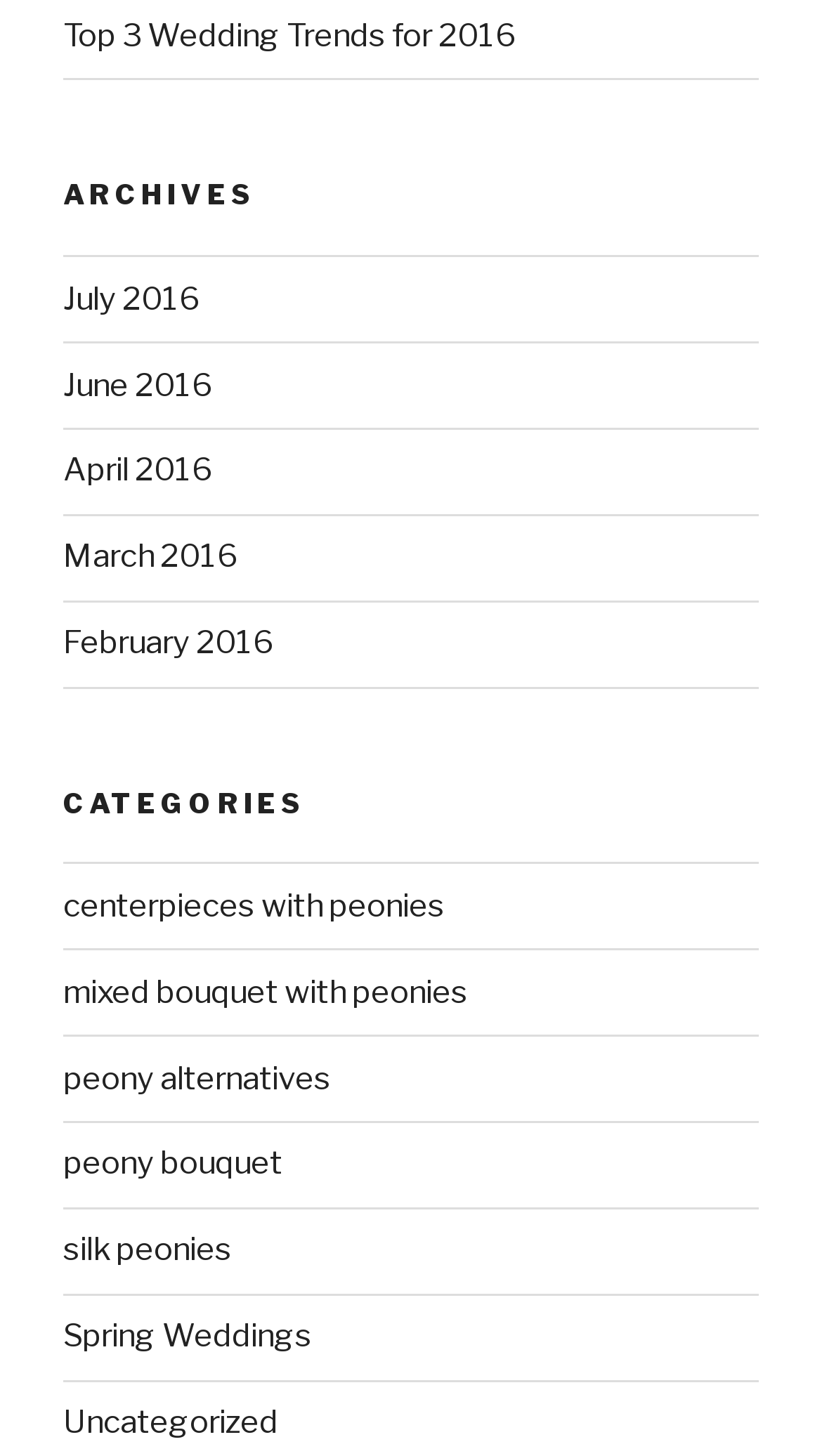Indicate the bounding box coordinates of the element that needs to be clicked to satisfy the following instruction: "browse uncategorized posts". The coordinates should be four float numbers between 0 and 1, i.e., [left, top, right, bottom].

[0.077, 0.964, 0.338, 0.99]